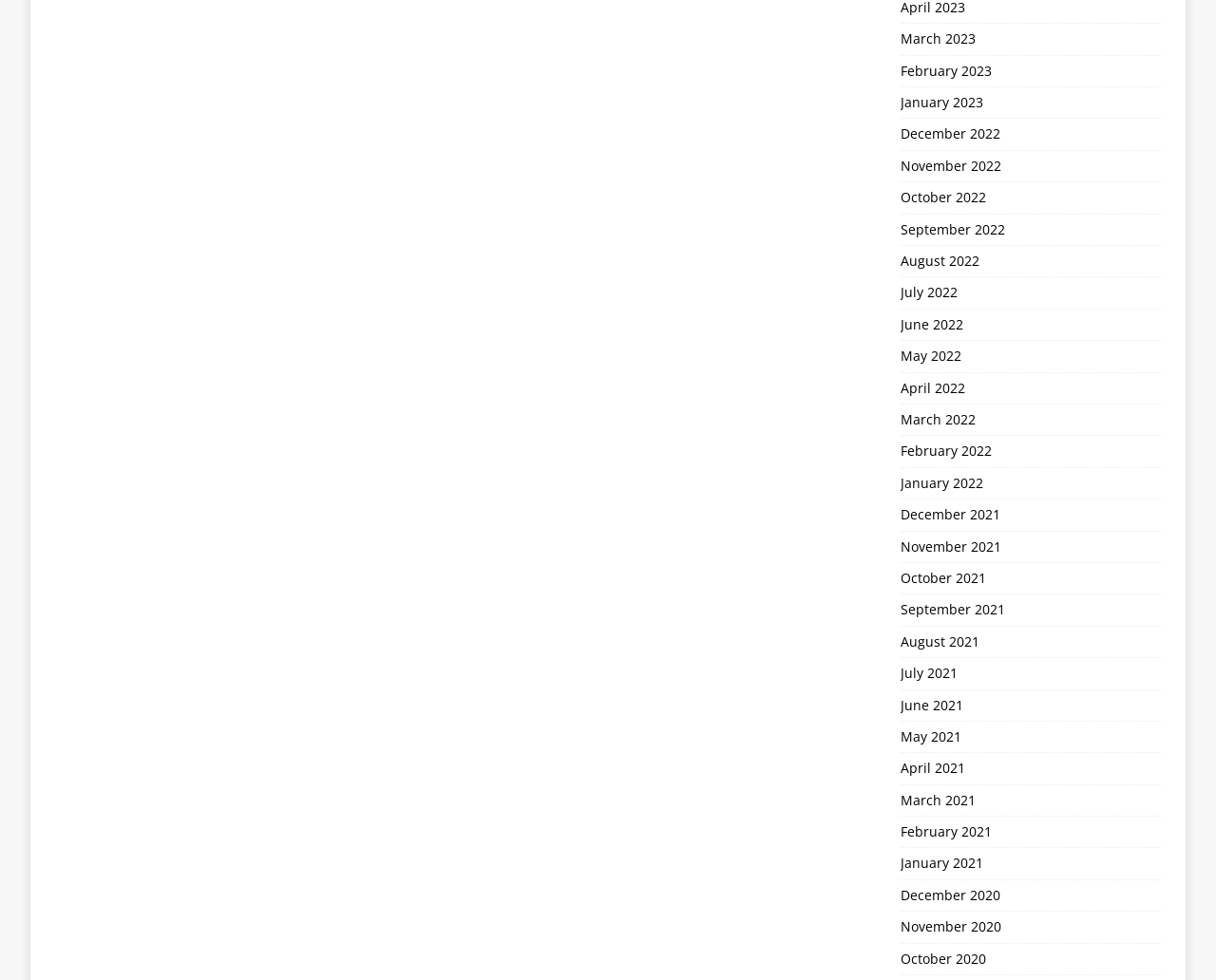Determine the bounding box coordinates for the UI element with the following description: "September 2021". The coordinates should be four float numbers between 0 and 1, represented as [left, top, right, bottom].

[0.74, 0.607, 0.955, 0.638]